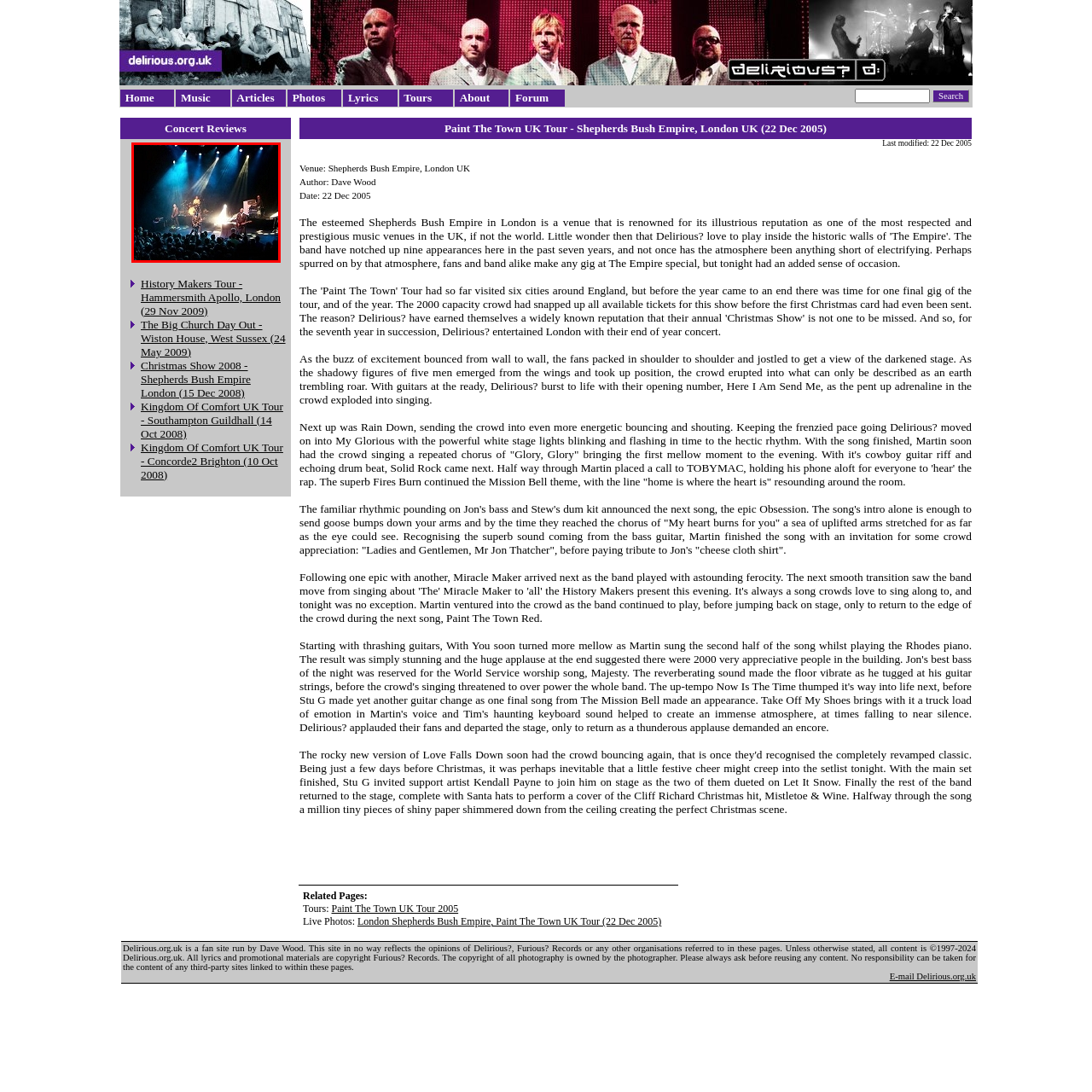Concentrate on the image marked by the red box, What is the name of the band performing?
 Your answer should be a single word or phrase.

Delirious?